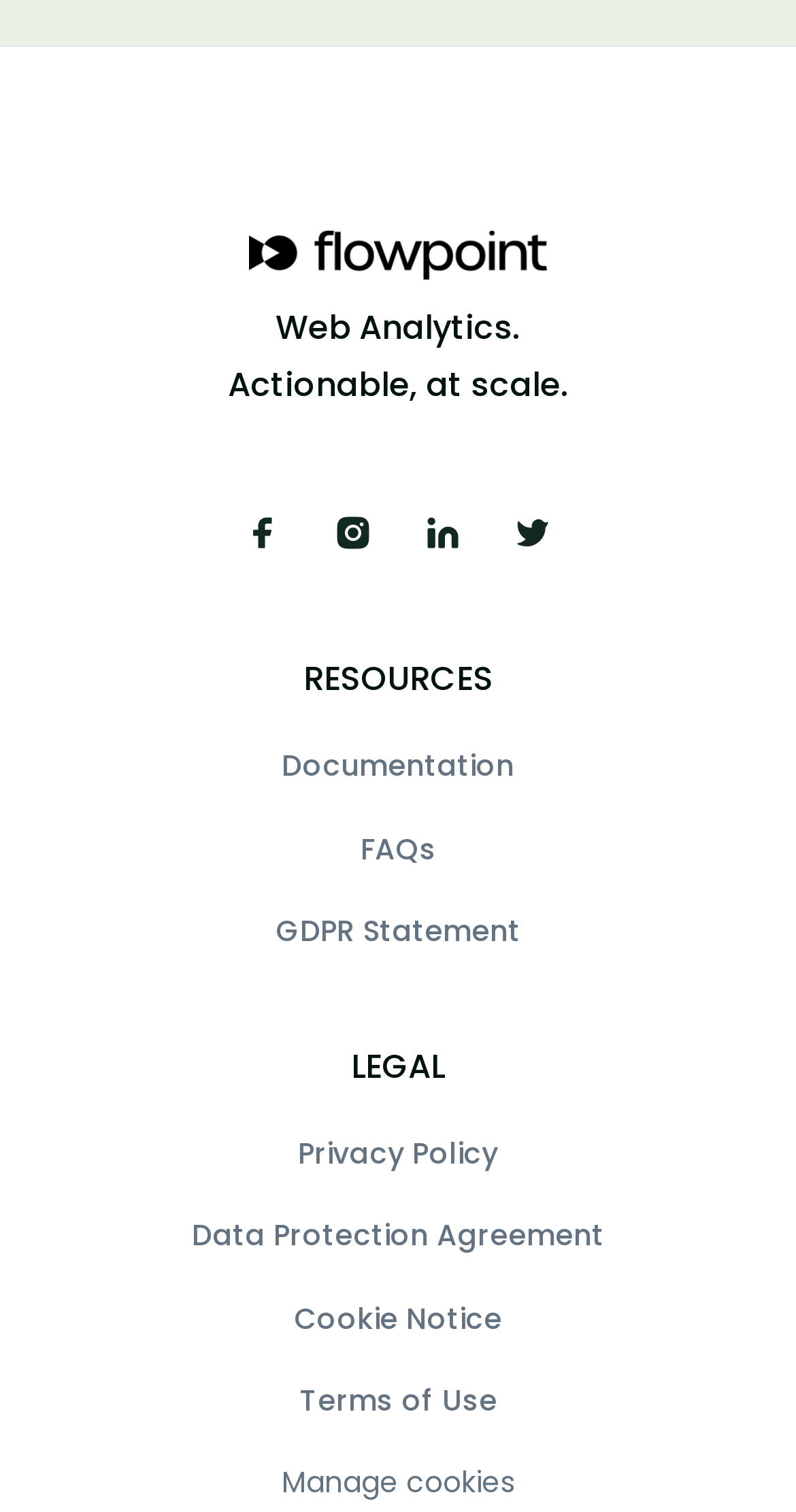What is the purpose of the 'Manage cookies' button?
Respond with a short answer, either a single word or a phrase, based on the image.

To manage cookies